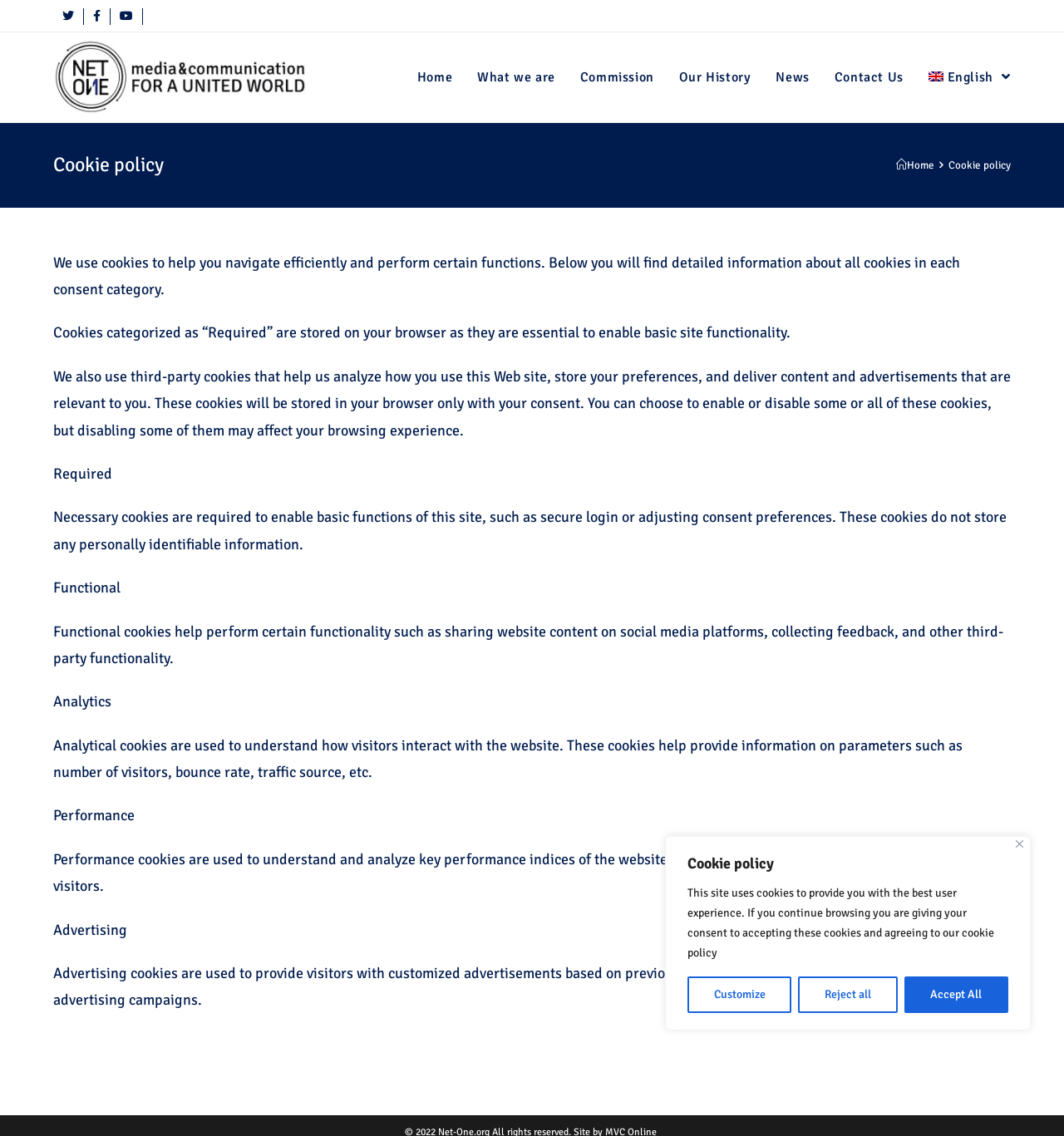Give a concise answer using one word or a phrase to the following question:
How many links are present in the top navigation bar?

7